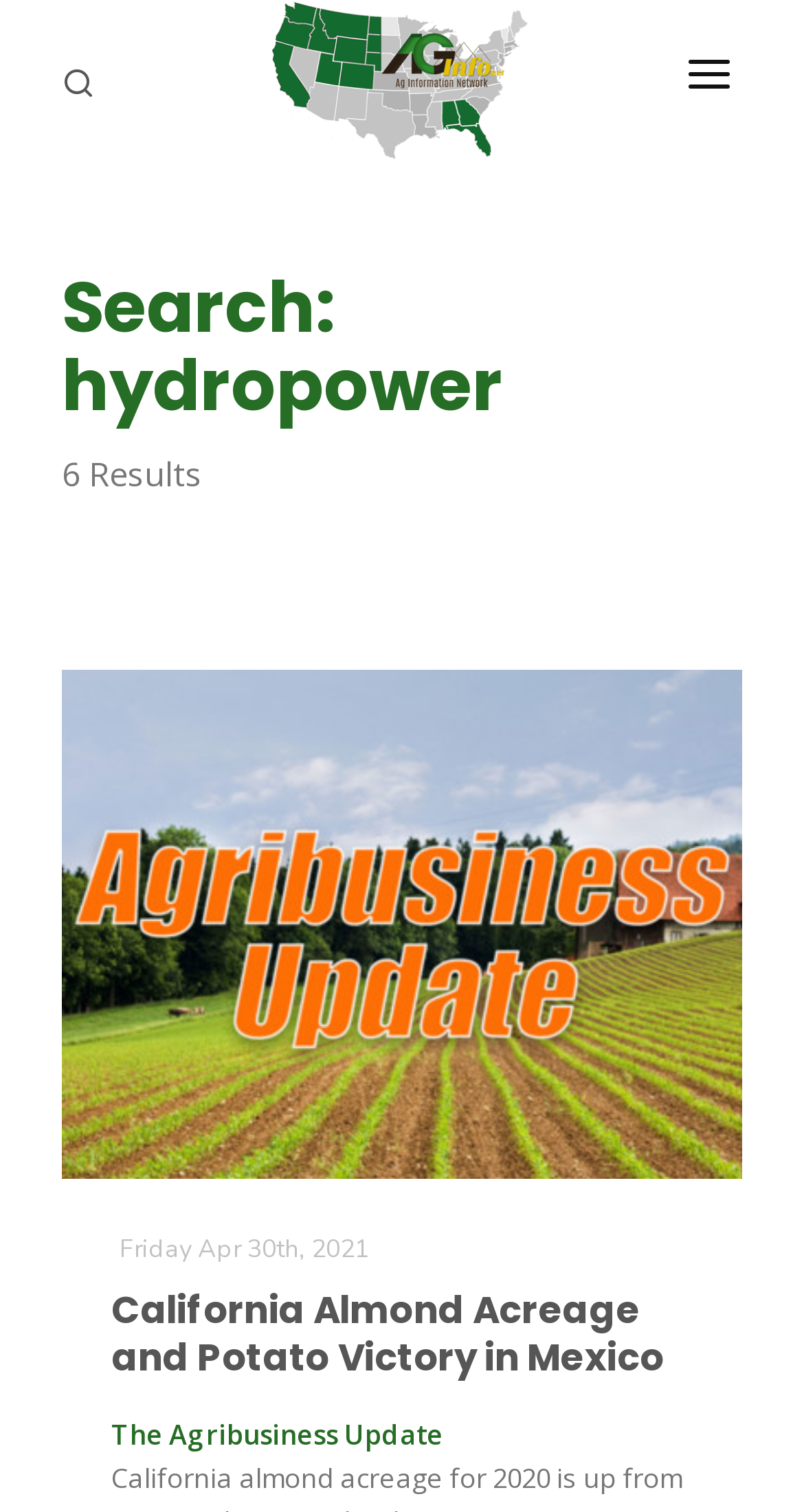Locate the bounding box coordinates of the element that needs to be clicked to carry out the instruction: "Click on the AGInfo Logo". The coordinates should be given as four float numbers ranging from 0 to 1, i.e., [left, top, right, bottom].

[0.332, 0.0, 0.668, 0.109]